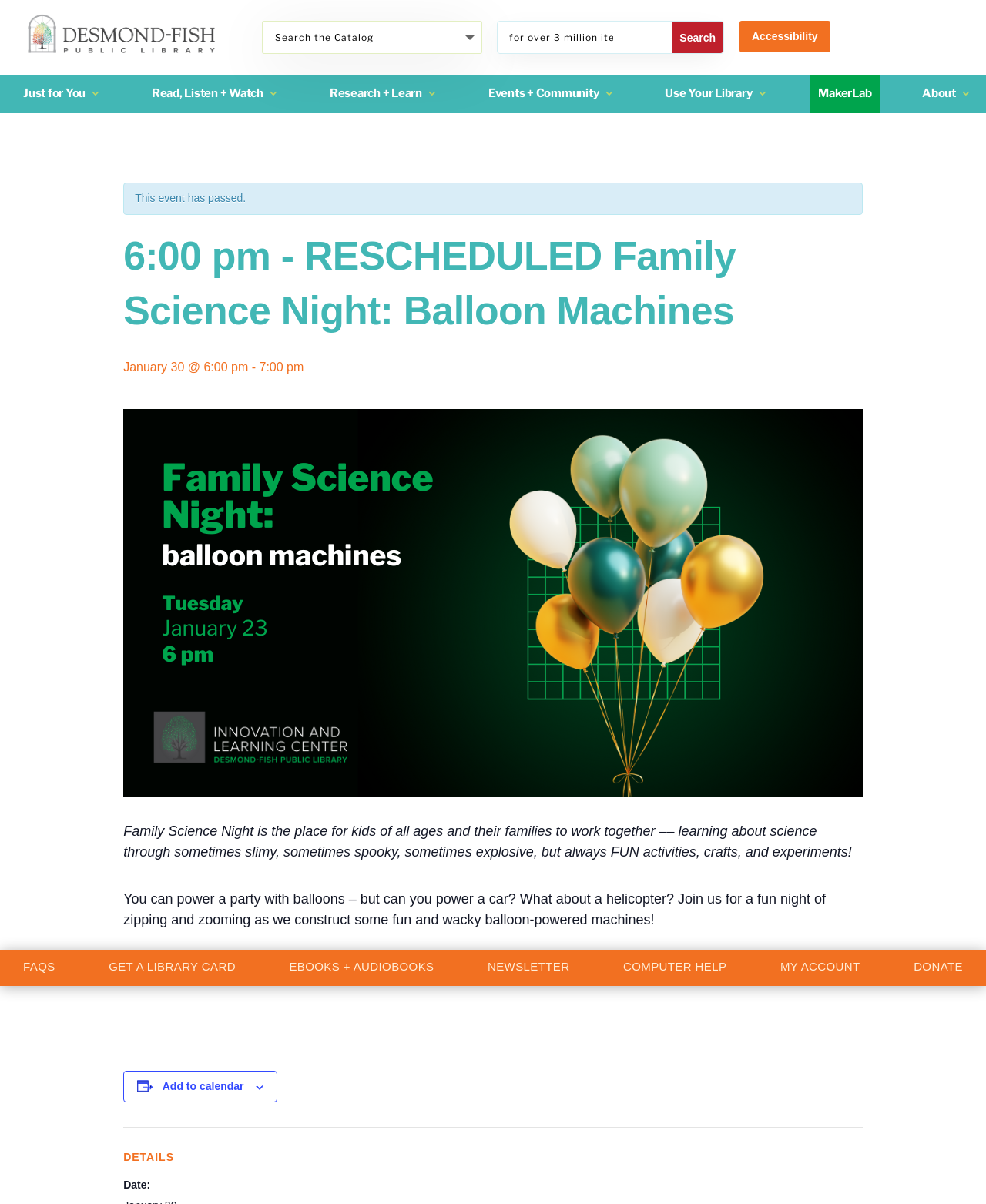Using the provided element description, identify the bounding box coordinates as (top-left x, top-left y, bottom-right x, bottom-right y). Ensure all values are between 0 and 1. Description: Donate

[0.927, 0.789, 0.977, 0.807]